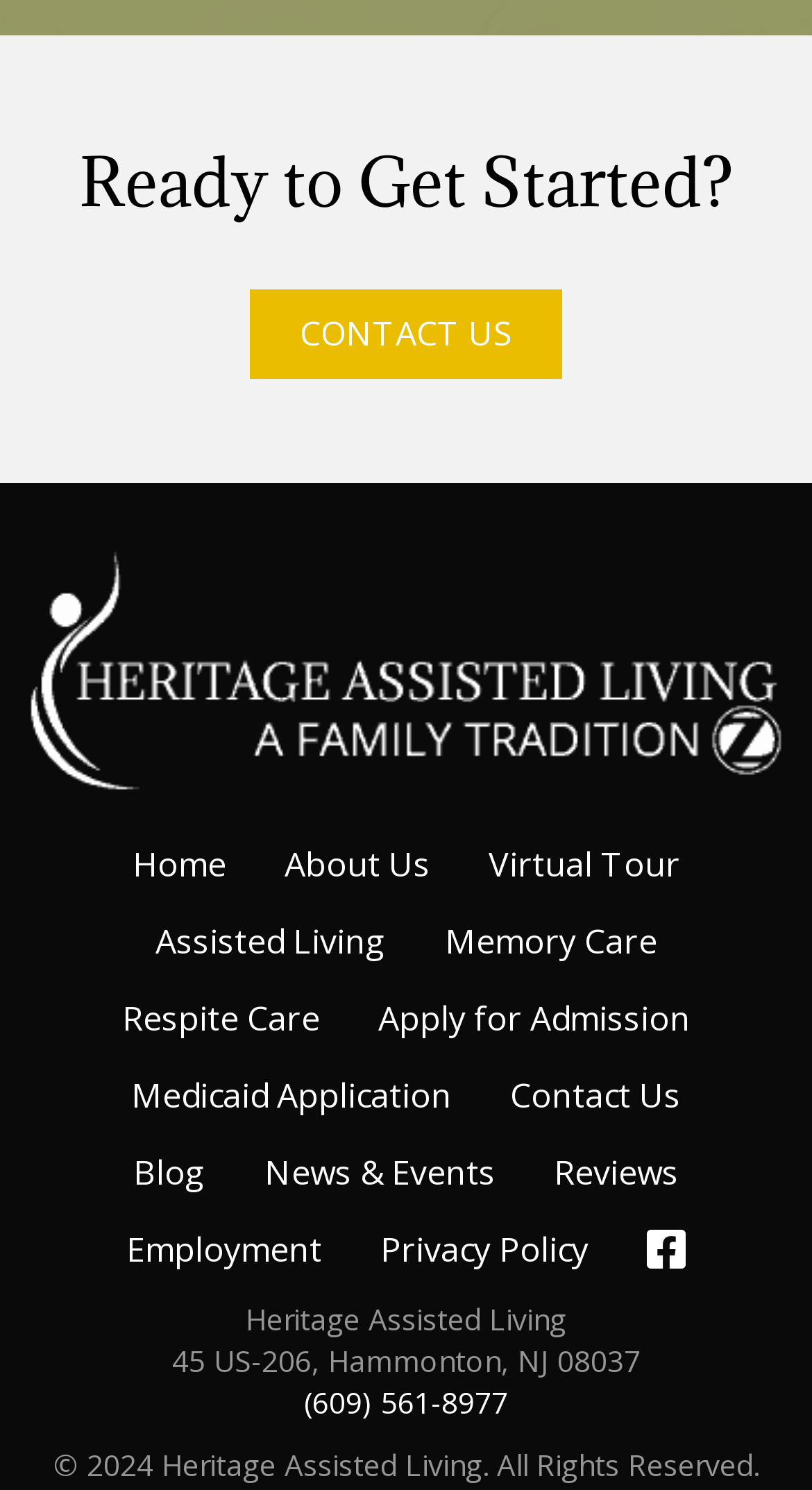What is the navigation menu item that comes after 'About Us'?
Can you provide an in-depth and detailed response to the question?

The navigation menu item that comes after 'About Us' can be found by examining the navigation element 'Menu' and its child link elements. The link element 'About Us' has a bounding box coordinate of [0.314, 0.555, 0.565, 0.605], and the next link element is 'Virtual Tour' with a bounding box coordinate of [0.565, 0.555, 0.873, 0.605].